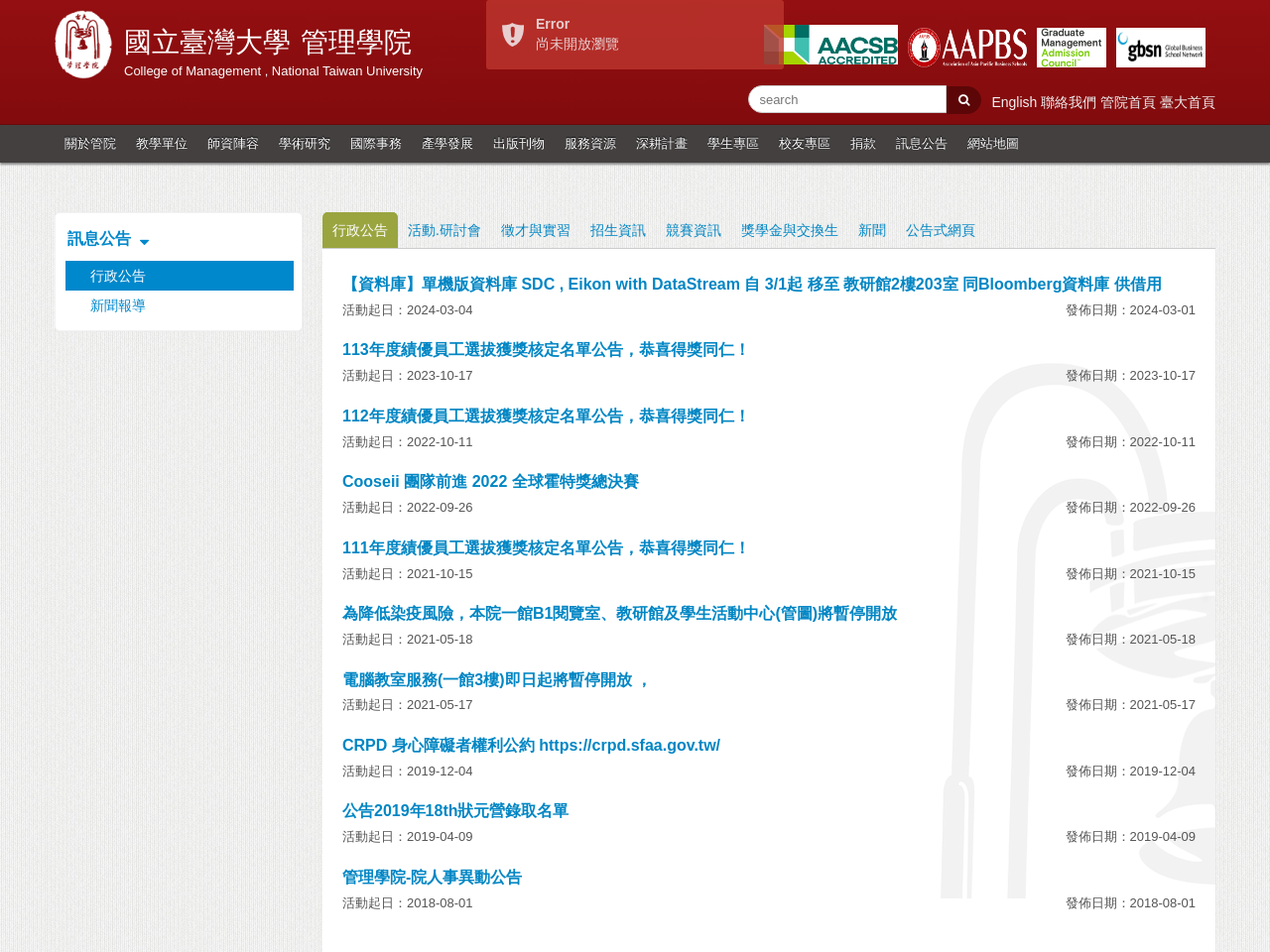Respond to the following question using a concise word or phrase: 
How many images are there on the webpage?

6